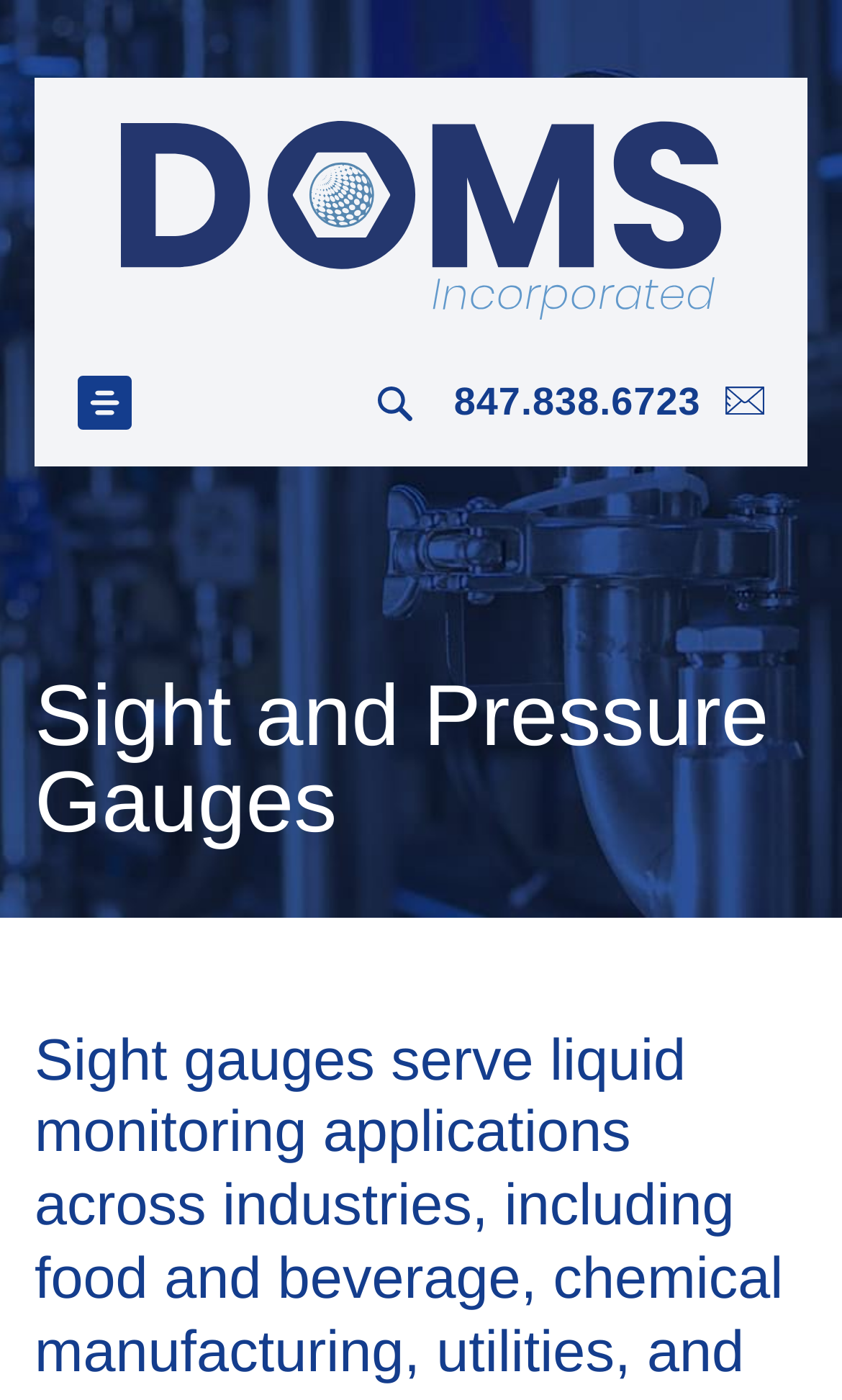Based on the image, provide a detailed and complete answer to the question: 
How many social media icons are there?

There are three social media icons located in the top-right corner of the webpage, next to the 'Menu' link and the phone number.